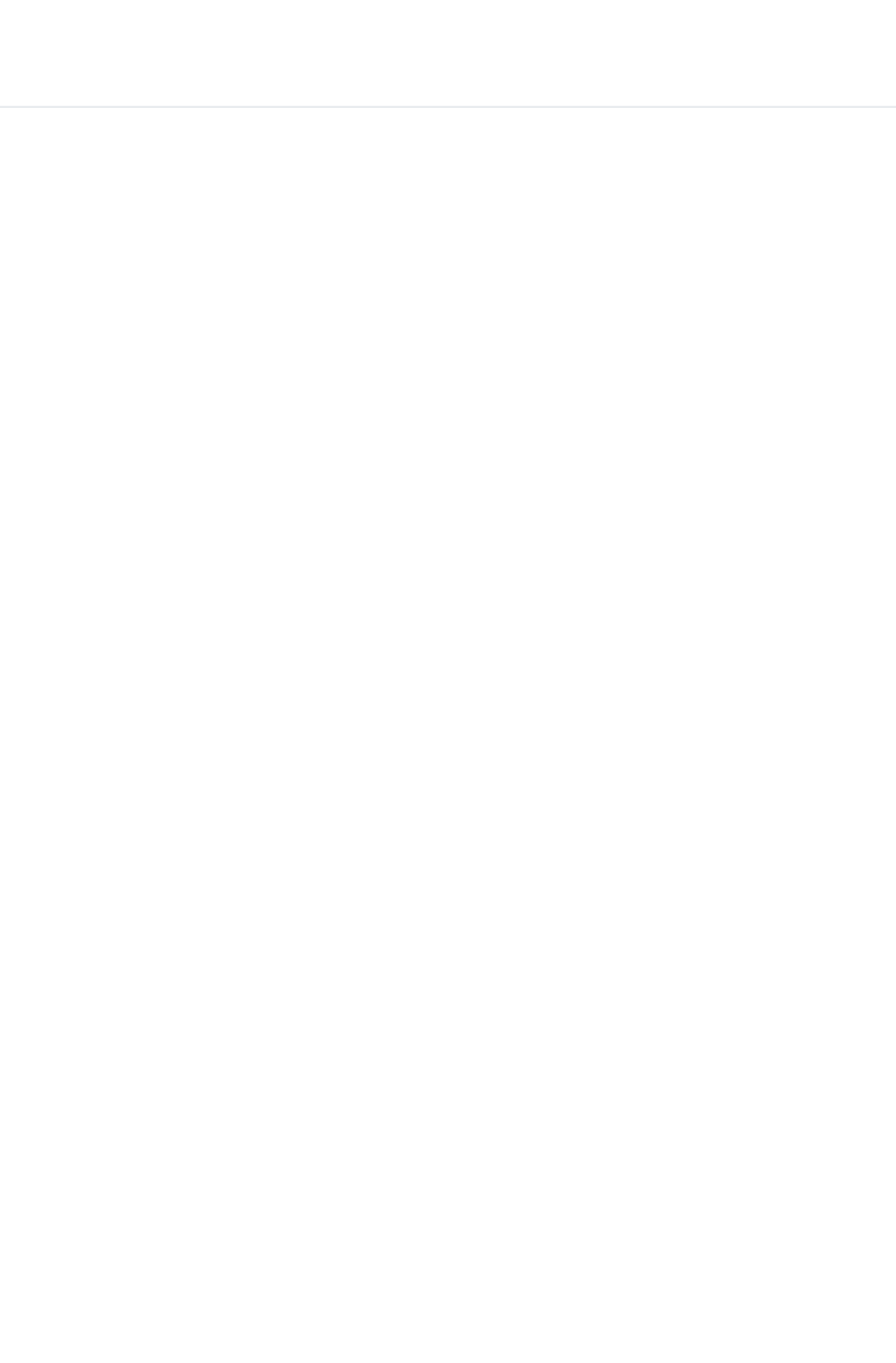Please specify the bounding box coordinates of the element that should be clicked to execute the given instruction: 'Visit Facebook page'. Ensure the coordinates are four float numbers between 0 and 1, expressed as [left, top, right, bottom].

[0.252, 0.295, 0.37, 0.4]